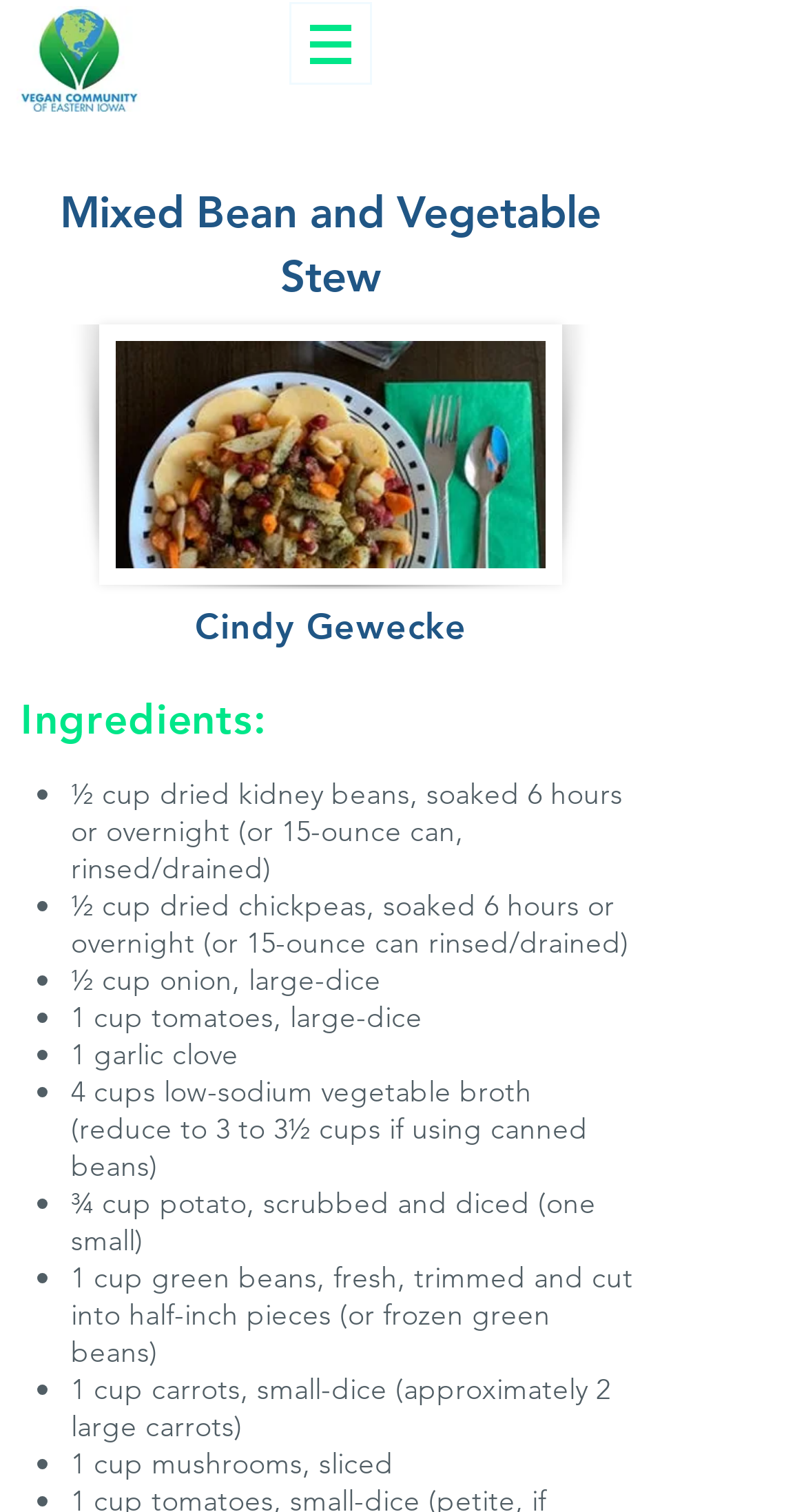What is the main heading of this webpage? Please extract and provide it.

Mixed Bean and Vegetable Stew